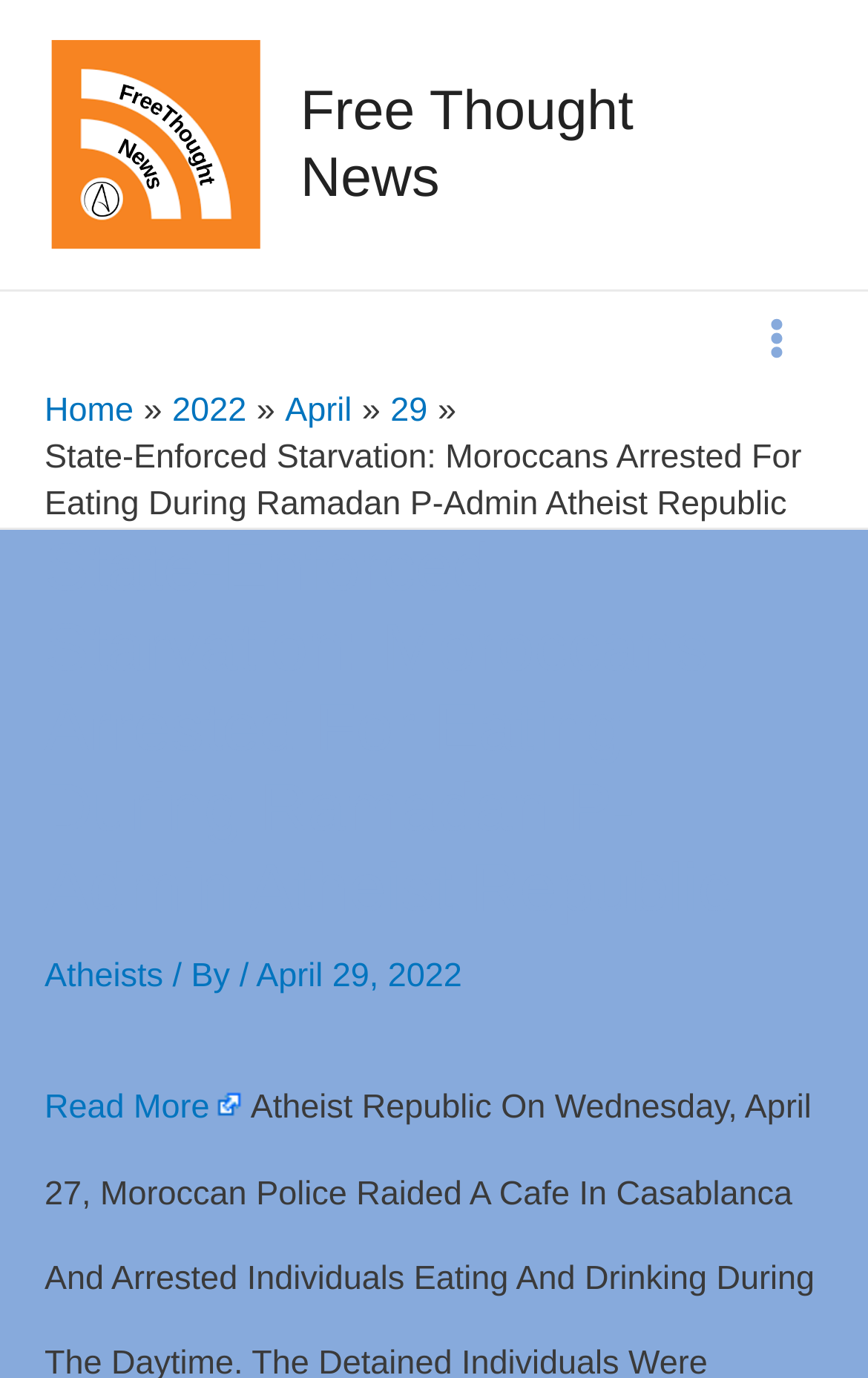Please identify the bounding box coordinates of the element's region that should be clicked to execute the following instruction: "Open the Main Menu". The bounding box coordinates must be four float numbers between 0 and 1, i.e., [left, top, right, bottom].

[0.84, 0.212, 0.949, 0.28]